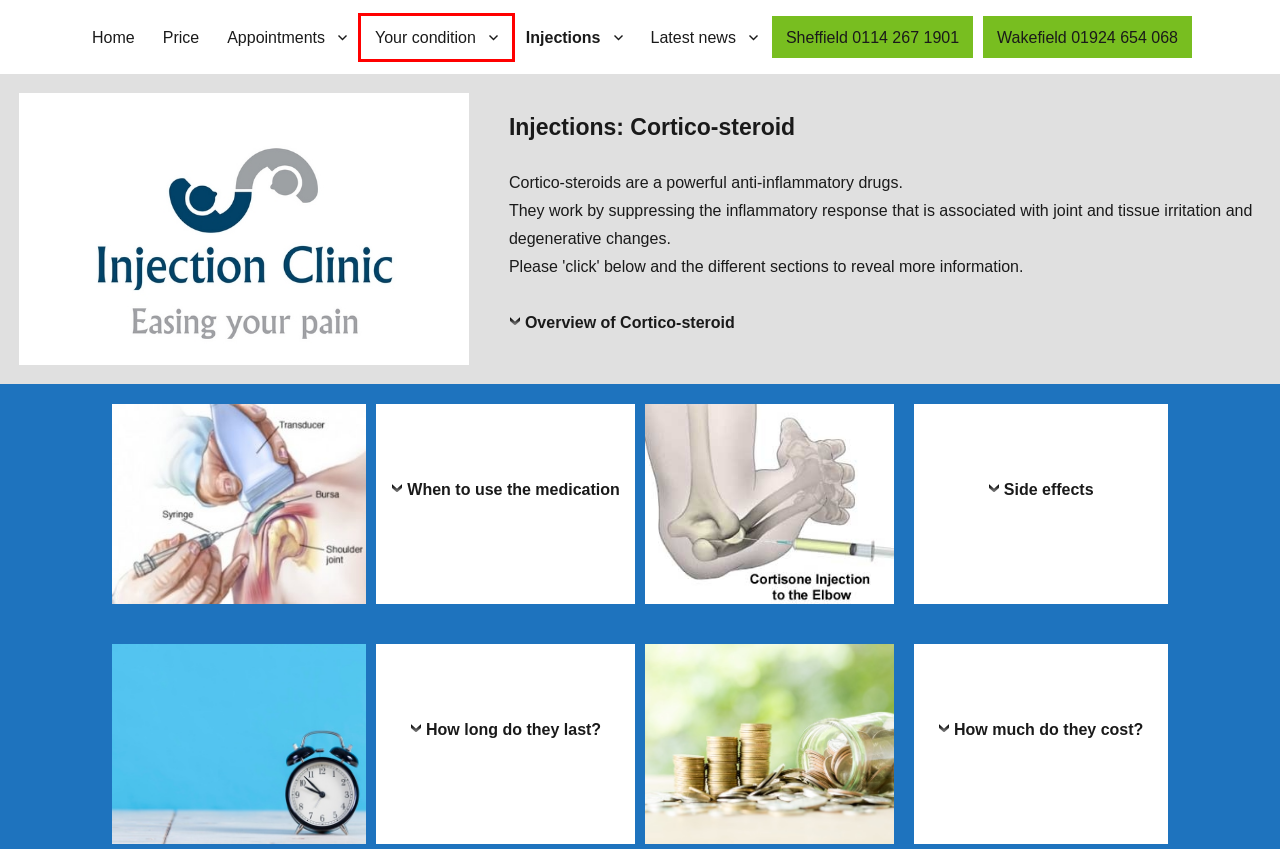You are looking at a webpage screenshot with a red bounding box around an element. Pick the description that best matches the new webpage after interacting with the element in the red bounding box. The possible descriptions are:
A. Injection Clinic appointment in Sheffield and Barnsley. Helping reduce pain.
B. What to expect when you book an appointment at the Injection clinic.
C. Hay fever injections during Co-Vid 19. Information for safe practice
D. There are different types of injection medication that can be administered.
E. Price of cortisone Ostenil Arthrosamid injections for joint and soft tissue pain
F. Your painful condition. A guide to different conditions that cause pain.
G. Hydro-distention is an effective treatment for frozen shoulder.
H. Injection-clinic in Sheffield and Barnsley. Ultrasound scan guided injection

F